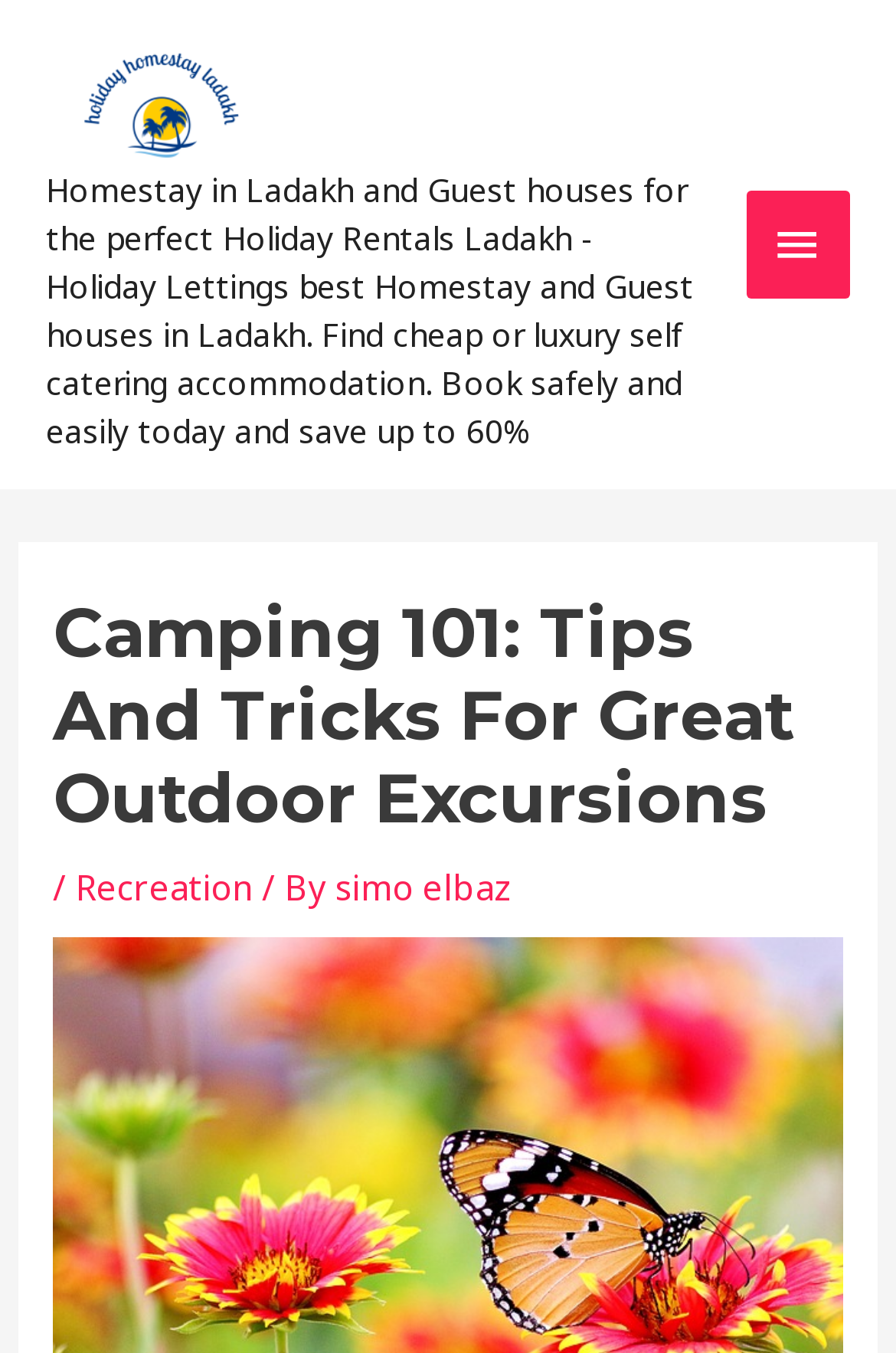Create an elaborate caption for the webpage.

The webpage is about camping and outdoor excursions, specifically focusing on holiday rentals in Ladakh. At the top left, there is a link and an image, both labeled "holiday homestay ladakh", which suggests a connection to the holiday homestay service. 

Below the image, there is a block of text that describes the service, stating that it offers homestay and guest house rentals in Ladakh, with options ranging from cheap to luxury, and allowing users to book safely and easily.

On the top right, there is a main menu button, which, when expanded, reveals a dropdown menu. The menu contains a heading that matches the title of the webpage, "Camping 101: Tips And Tricks For Great Outdoor Excursions". Below the heading, there are three menu items: a separator slash, a link to "Recreation", and a link to the author "simo elbaz", with a "By" label in between.